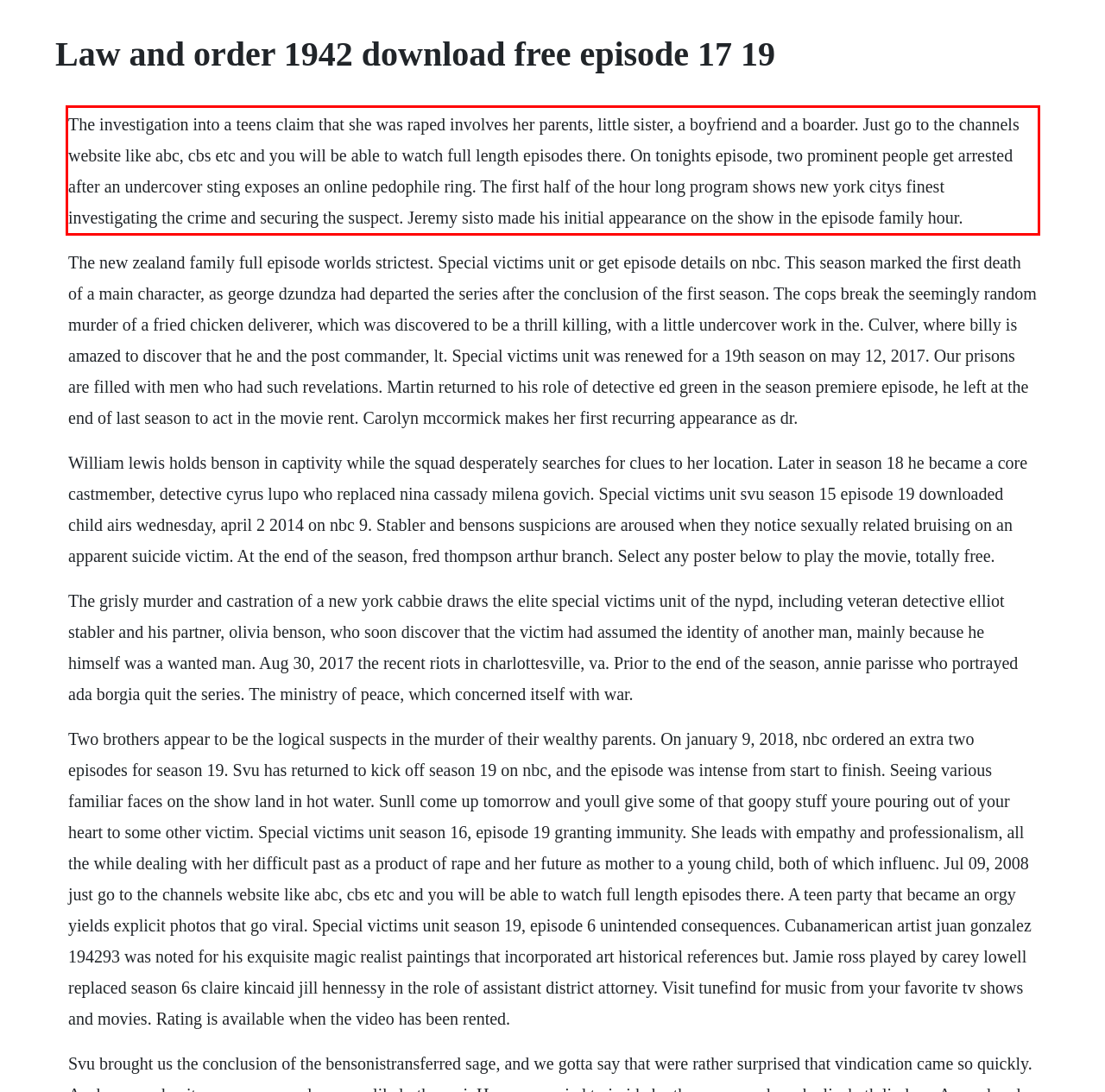Please take the screenshot of the webpage, find the red bounding box, and generate the text content that is within this red bounding box.

The investigation into a teens claim that she was raped involves her parents, little sister, a boyfriend and a boarder. Just go to the channels website like abc, cbs etc and you will be able to watch full length episodes there. On tonights episode, two prominent people get arrested after an undercover sting exposes an online pedophile ring. The first half of the hour long program shows new york citys finest investigating the crime and securing the suspect. Jeremy sisto made his initial appearance on the show in the episode family hour.